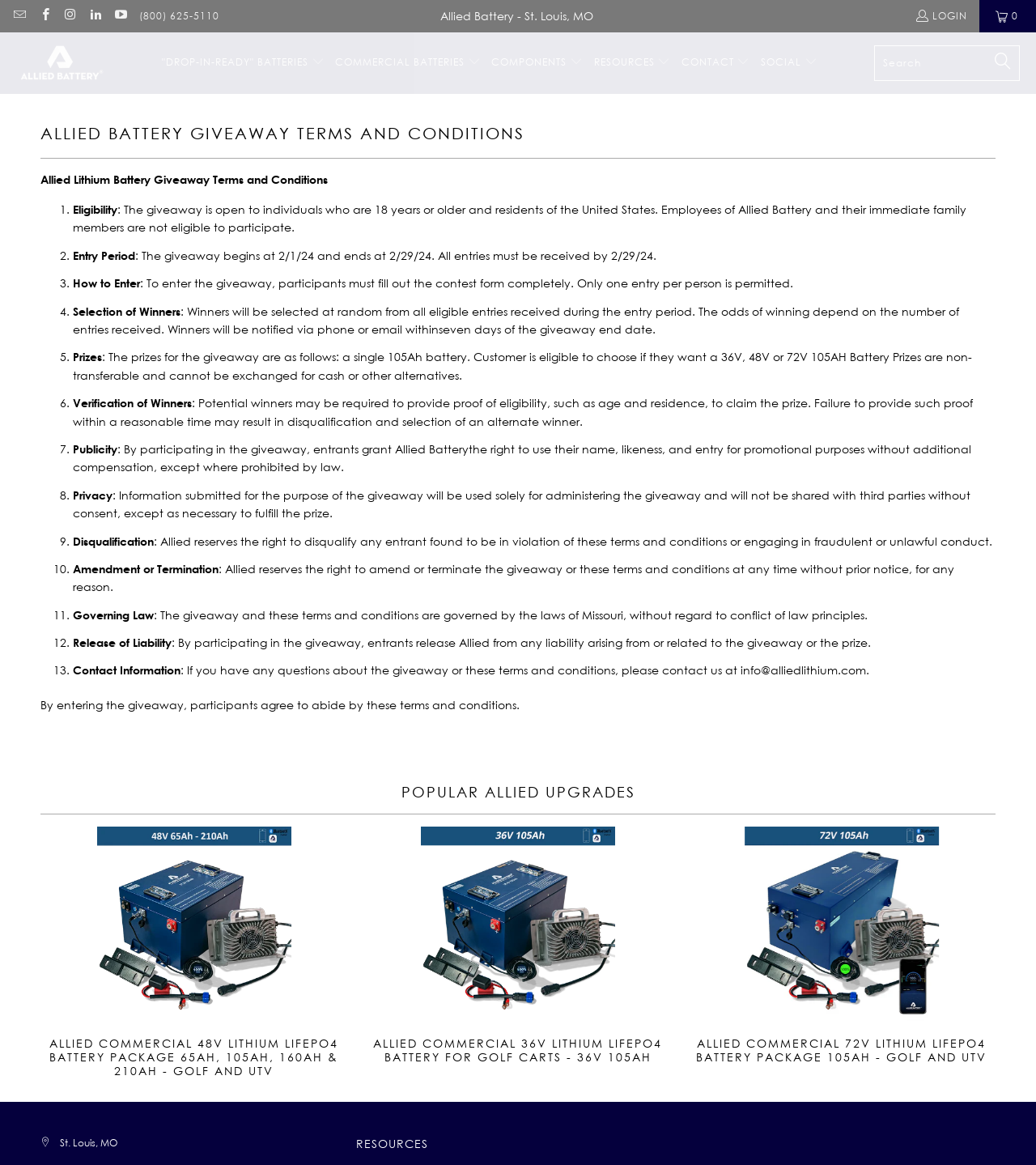Please determine the bounding box coordinates for the element that should be clicked to follow these instructions: "Search for something".

[0.844, 0.039, 0.984, 0.069]